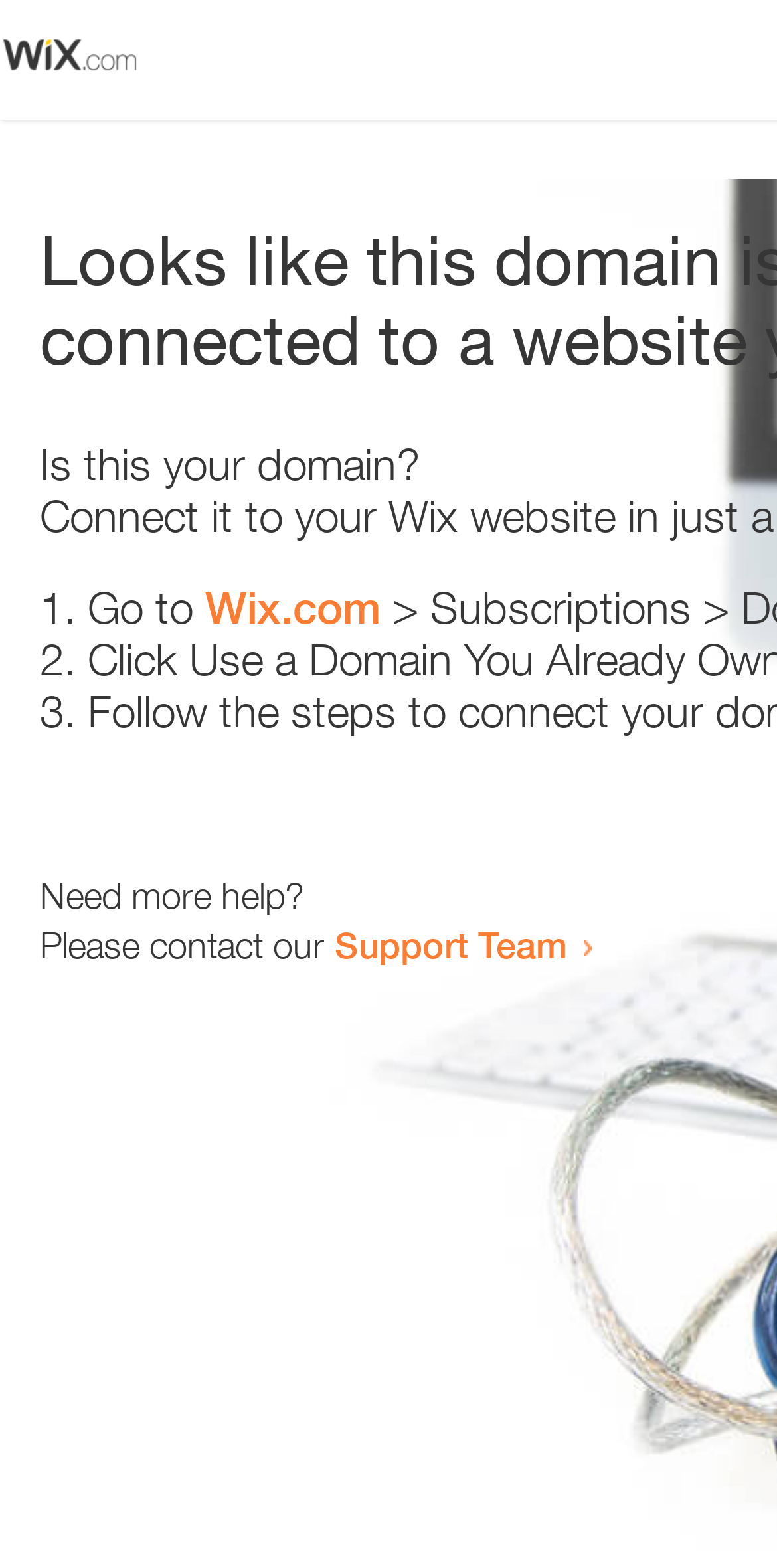Provide an in-depth caption for the contents of the webpage.

The webpage appears to be an error page, with a small image at the top left corner. Below the image, there is a heading that reads "Is this your domain?" centered on the page. 

Underneath the heading, there is a numbered list with three items. The first item starts with "1." and is followed by the text "Go to" and a link to "Wix.com". The second item starts with "2." and the third item starts with "3.", but their contents are not specified. 

At the bottom of the page, there is a section that provides additional help options. It starts with the text "Need more help?" and is followed by a sentence that reads "Please contact our". This sentence is completed with a link to the "Support Team".